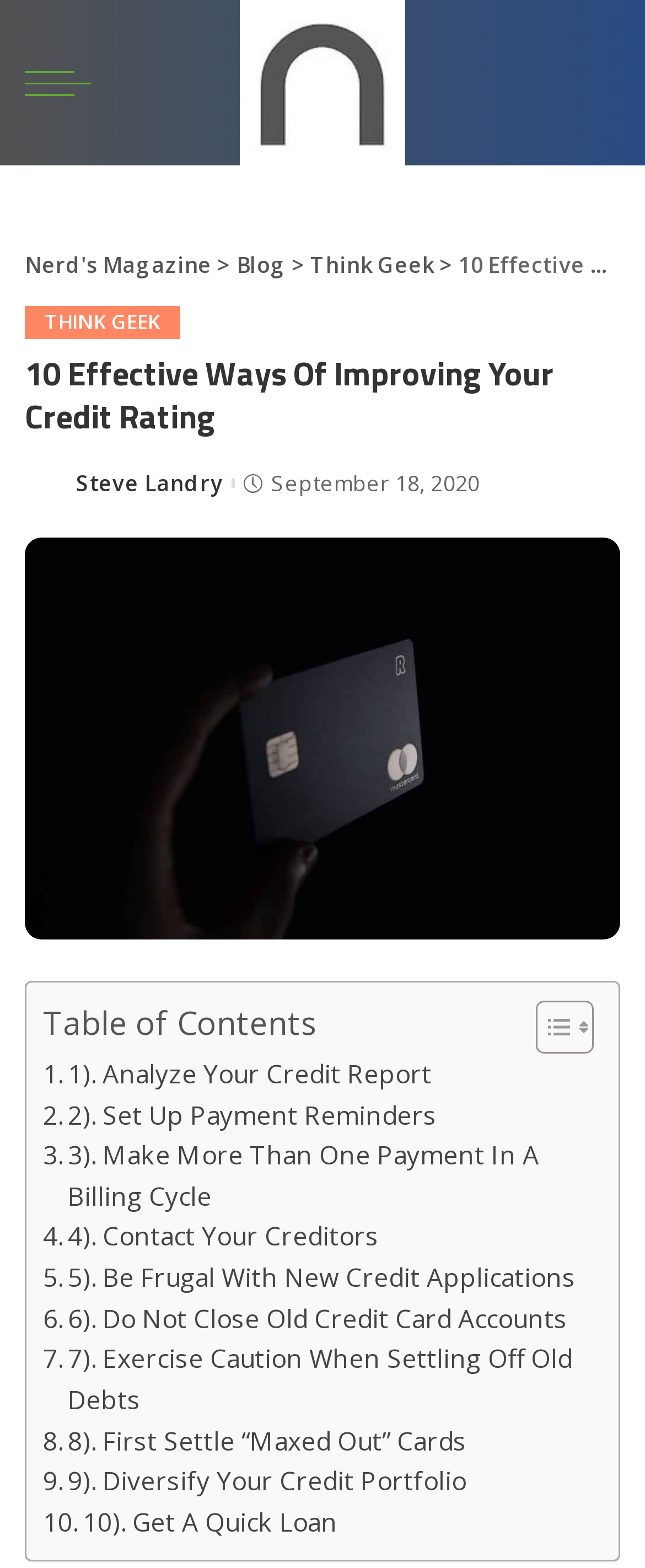Identify the bounding box for the UI element that is described as follows: "2). Set Up Payment Reminders".

[0.067, 0.699, 0.677, 0.725]